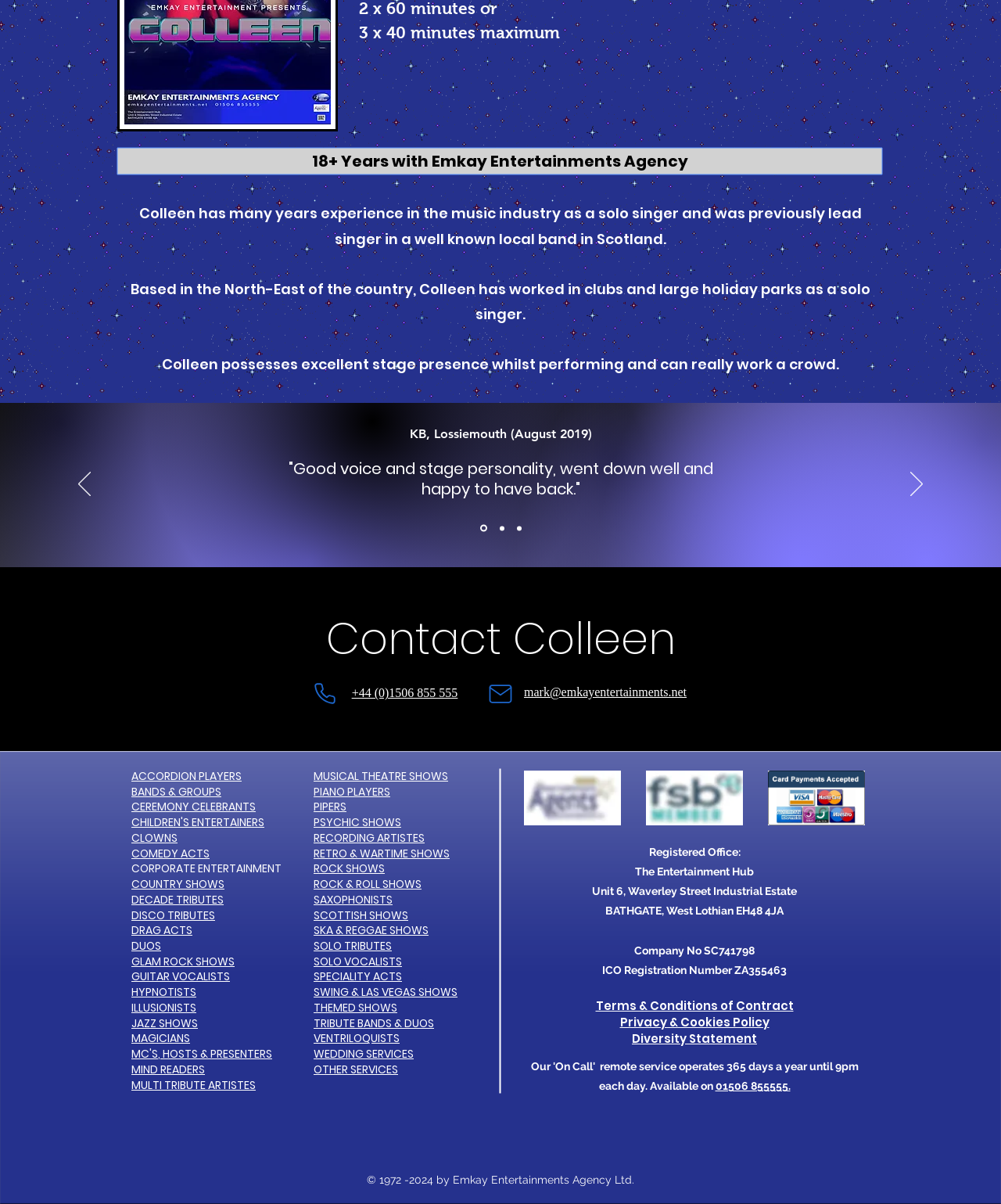Locate the bounding box coordinates of the clickable region necessary to complete the following instruction: "Phone Colleen". Provide the coordinates in the format of four float numbers between 0 and 1, i.e., [left, top, right, bottom].

[0.313, 0.567, 0.335, 0.585]